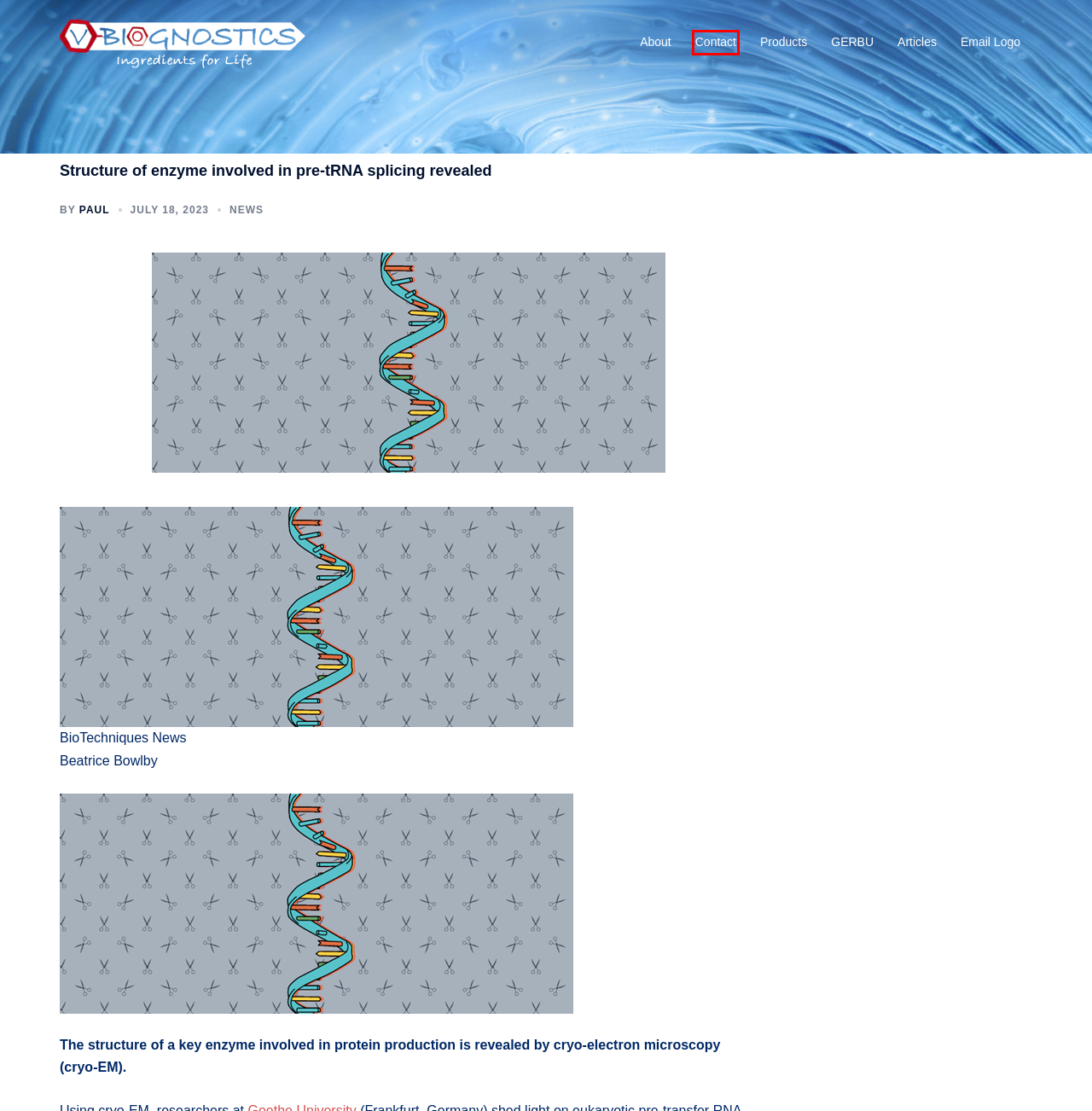You are looking at a screenshot of a webpage with a red bounding box around an element. Determine the best matching webpage description for the new webpage resulting from clicking the element in the red bounding box. Here are the descriptions:
A. Products - V-Biognostics
B. About - V-Biognostics
C. V-BIOGNOSTICS - biochemicals, fine chemicals production
D. GERBU Adjuvant Introduction - V-Biognostics
E. Contact - V-Biognostics
F. Paul - V-Biognostics
G. Email Logo - V-Biognostics
H. News - V-Biognostics

E